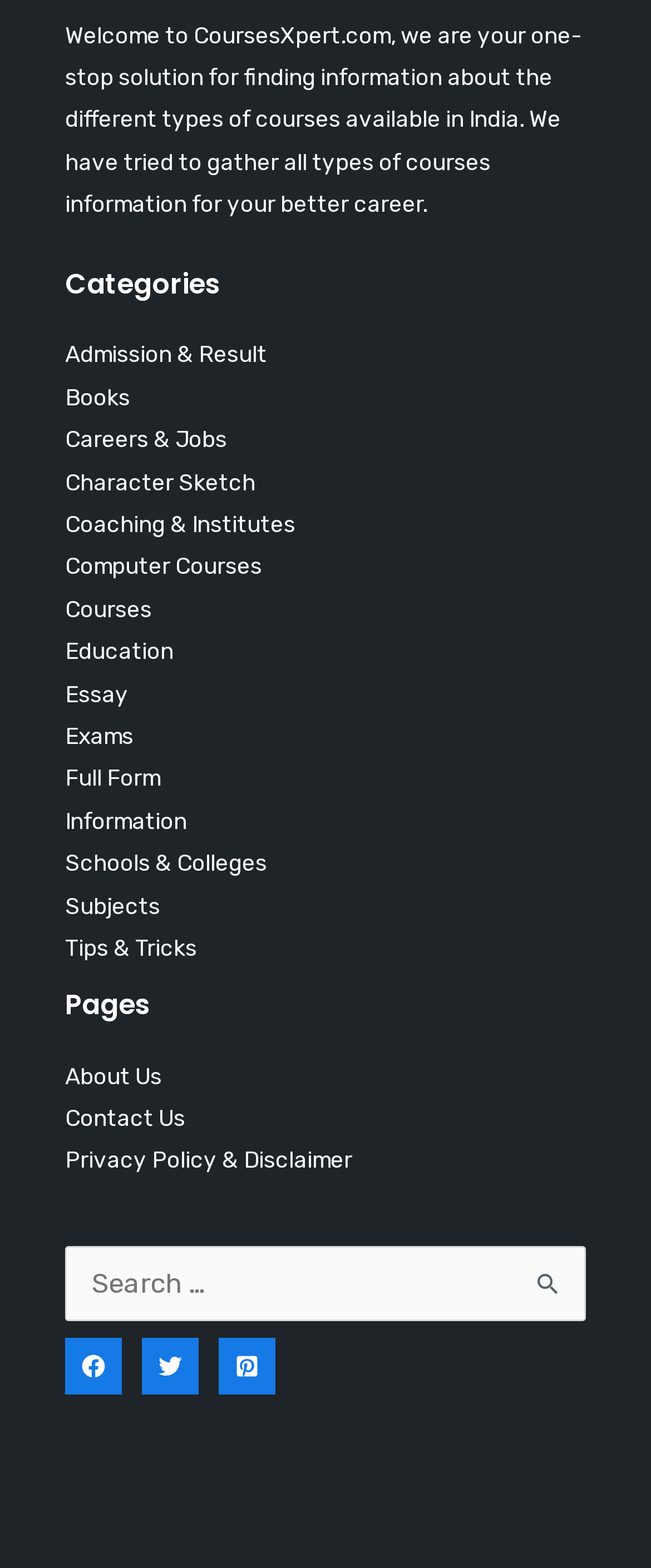Use a single word or phrase to respond to the question:
What is the name of the section that lists links to other pages on the website?

Pages